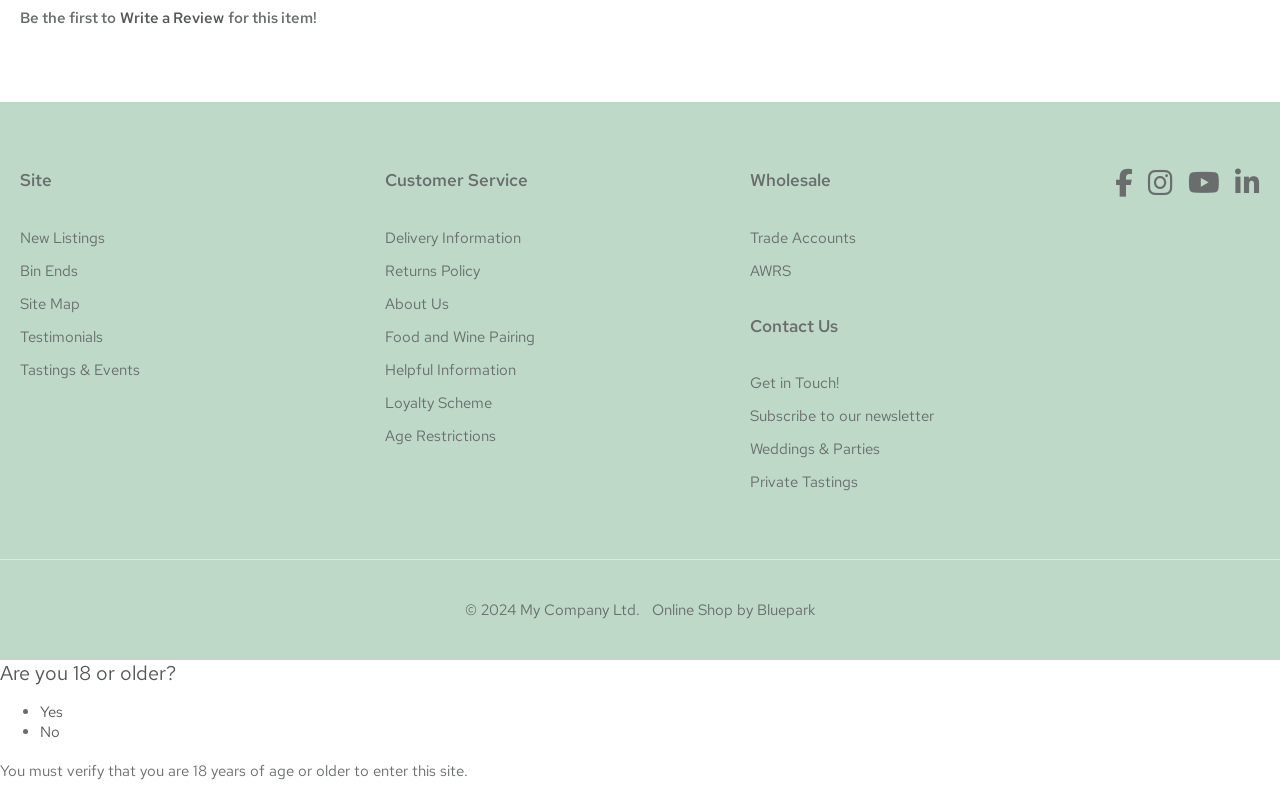Could you indicate the bounding box coordinates of the region to click in order to complete this instruction: "Go to New Listings".

[0.016, 0.29, 0.082, 0.315]